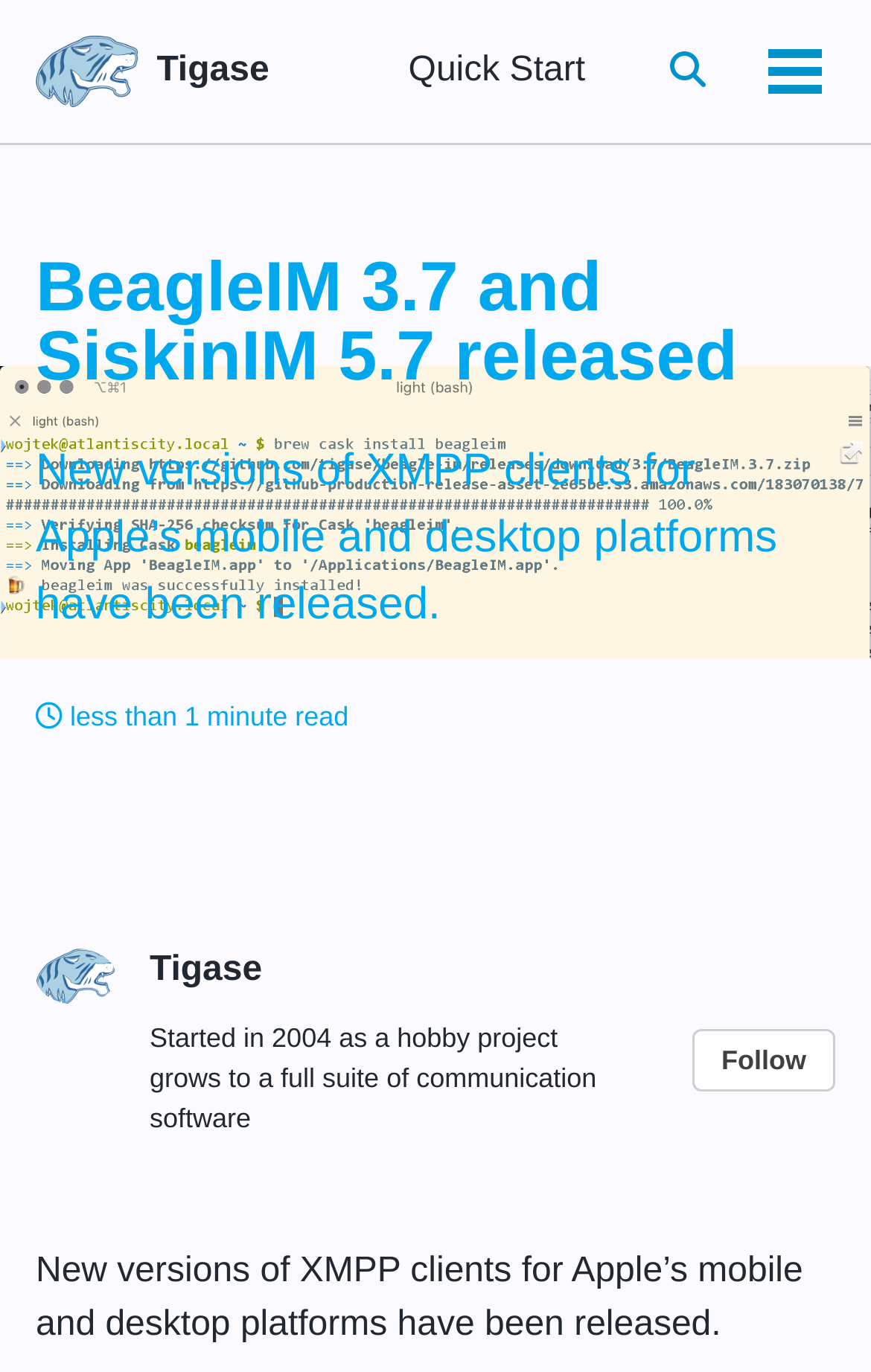How long does it take to read the article?
Look at the image and respond with a one-word or short phrase answer.

Less than 1 minute